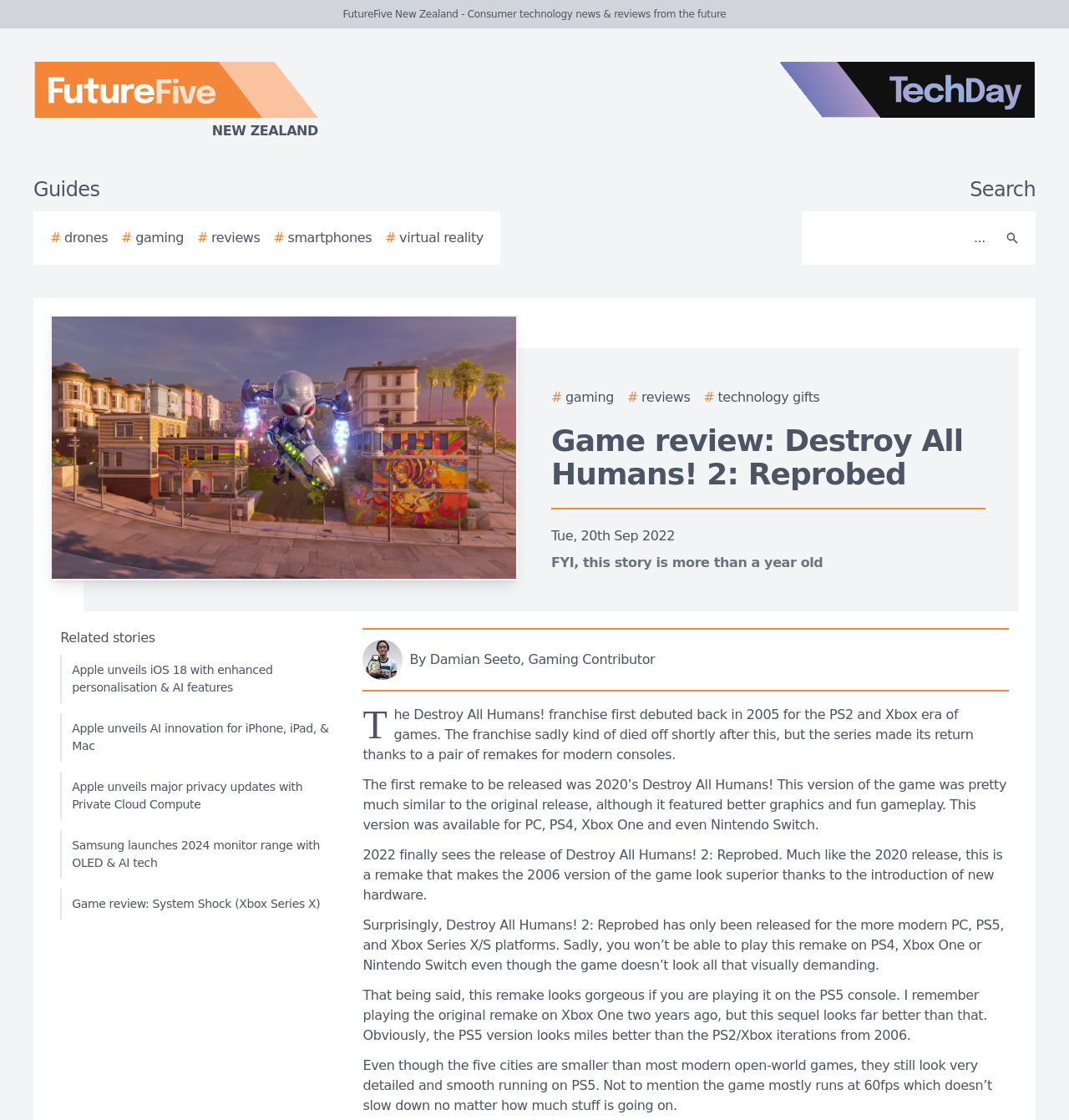Based on the image, please respond to the question with as much detail as possible:
What is the rating of the game?

The question asks for the rating of the game, which can be found in the meta description of the webpage. The meta description states that the game garners 8.0/10, indicating the reviewer's rating of the game.